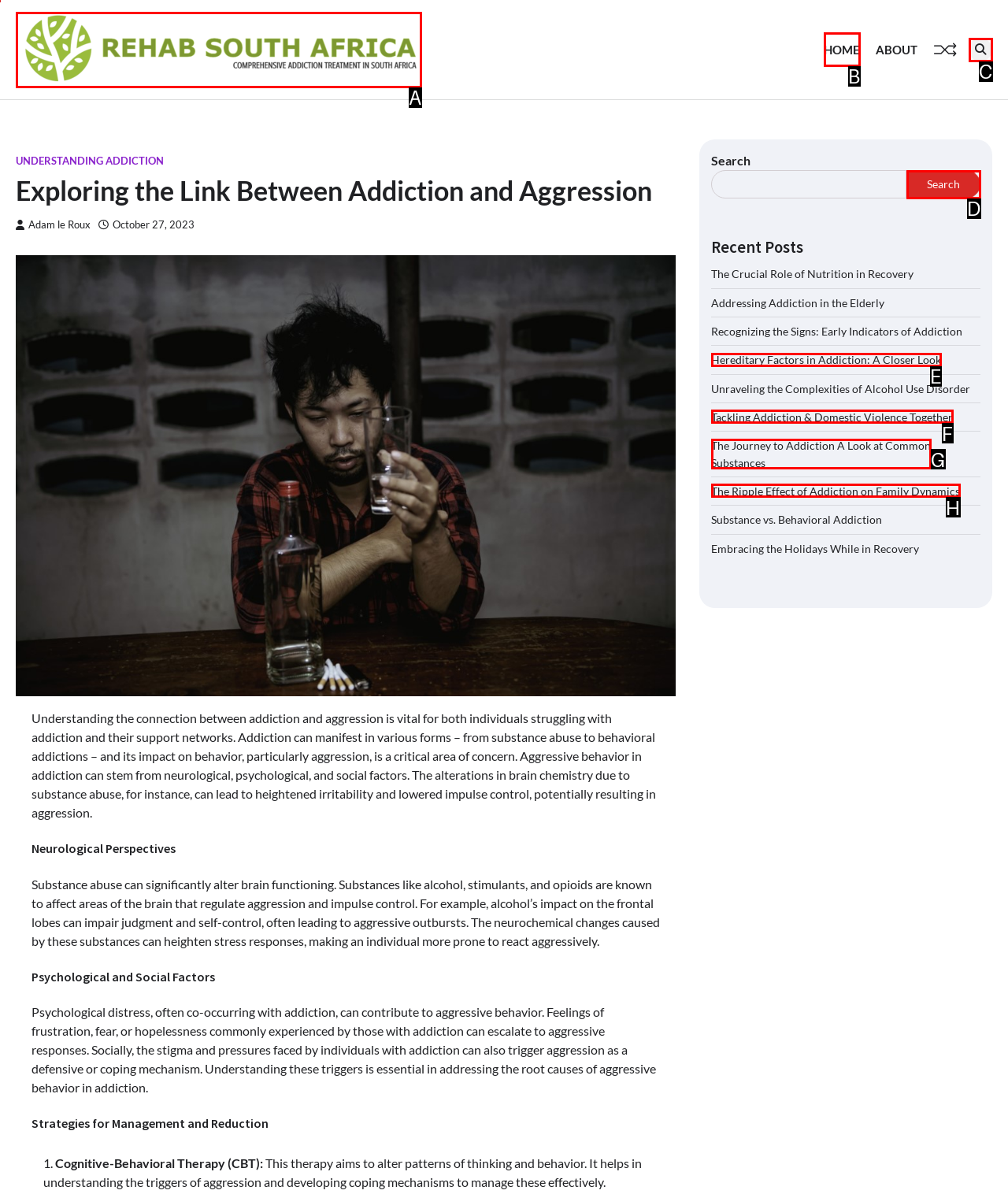Match the HTML element to the description: title="Search". Respond with the letter of the correct option directly.

C